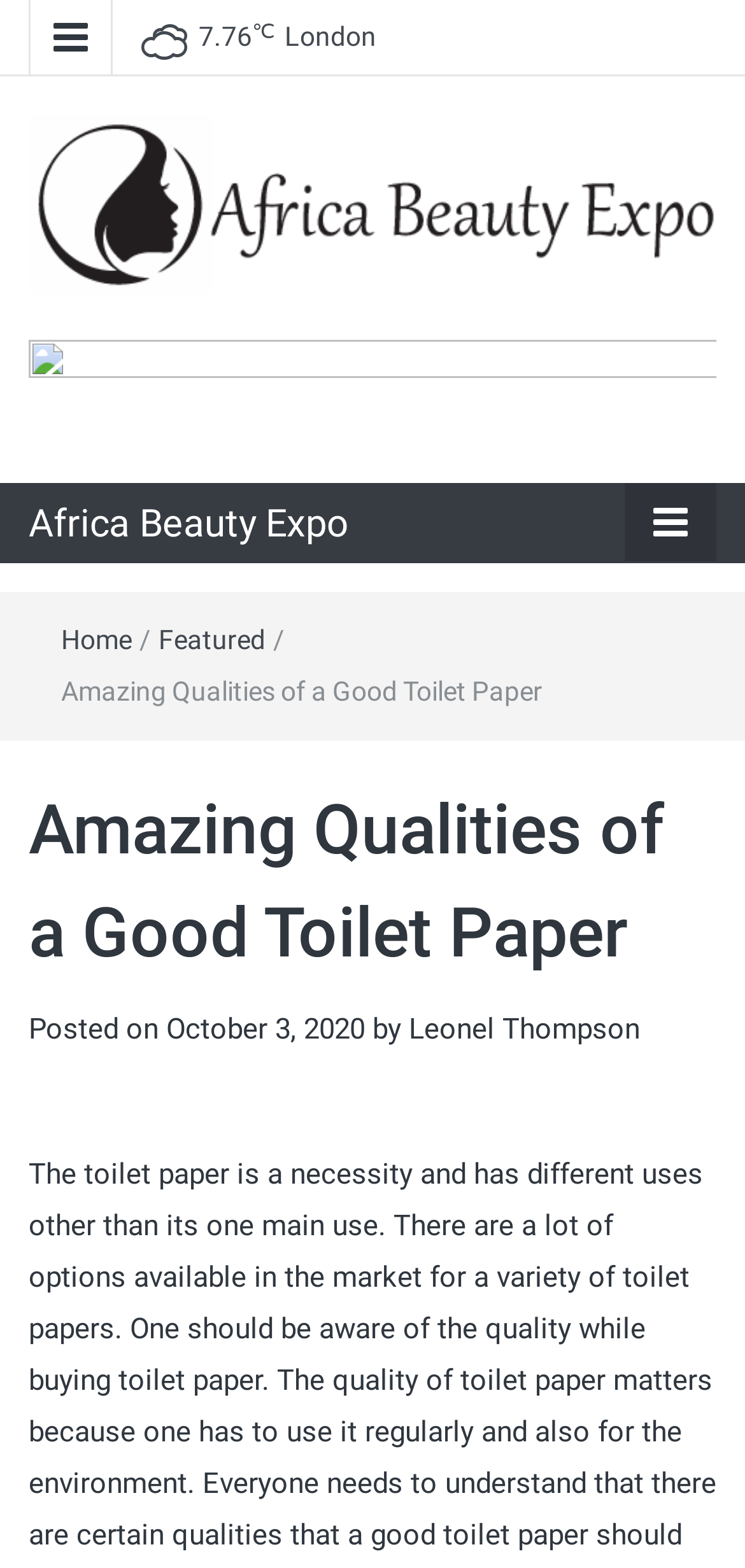Determine the bounding box coordinates of the clickable region to follow the instruction: "View the post details posted on October 3, 2020".

[0.223, 0.645, 0.49, 0.667]